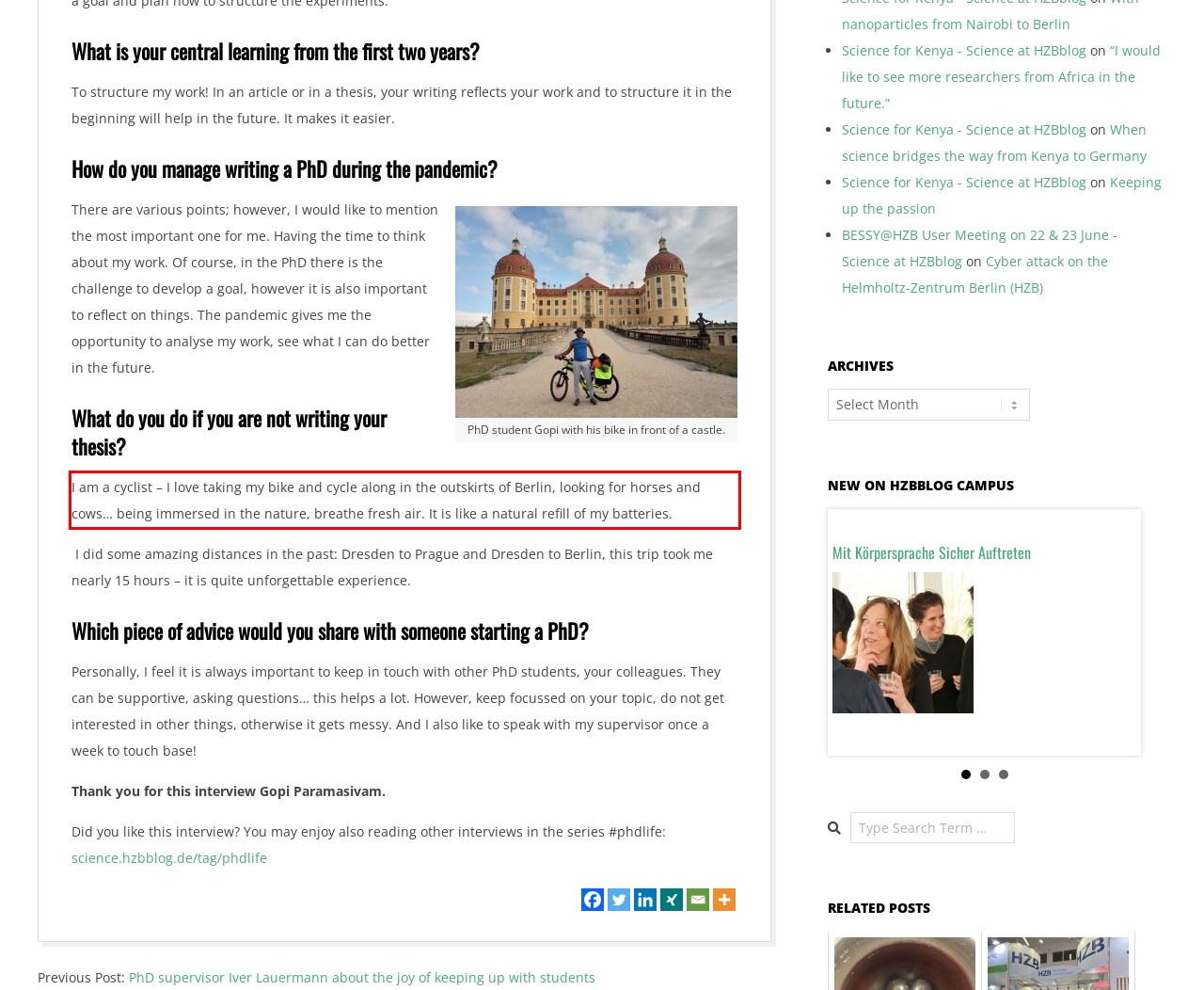You are looking at a screenshot of a webpage with a red rectangle bounding box. Use OCR to identify and extract the text content found inside this red bounding box.

I am a cyclist – I love taking my bike and cycle along in the outskirts of Berlin, looking for horses and cows… being immersed in the nature, breathe fresh air. It is like a natural refill of my batteries.